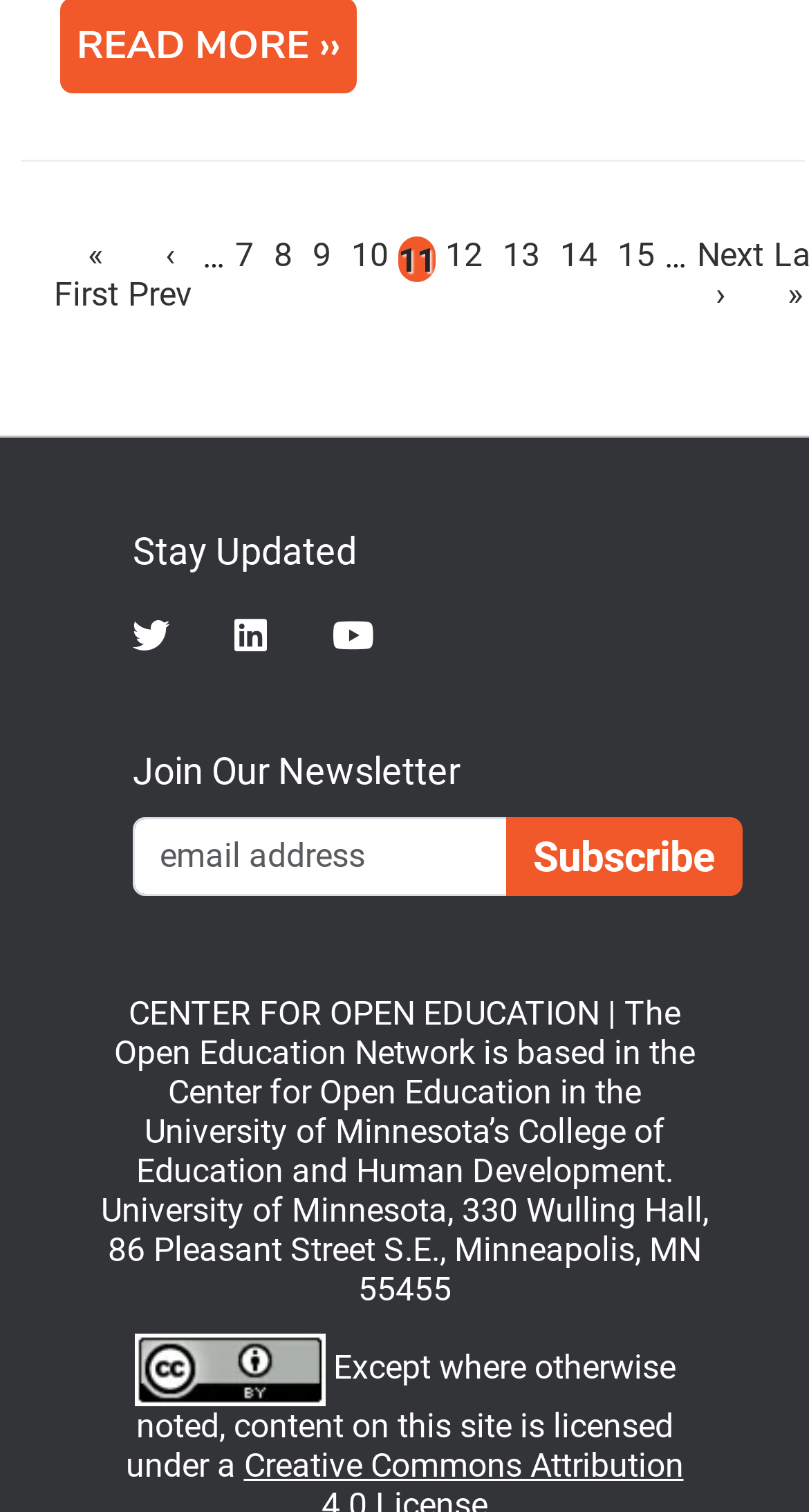Identify the bounding box coordinates for the element you need to click to achieve the following task: "subscribe to the newsletter". The coordinates must be four float values ranging from 0 to 1, formatted as [left, top, right, bottom].

[0.626, 0.54, 0.918, 0.592]